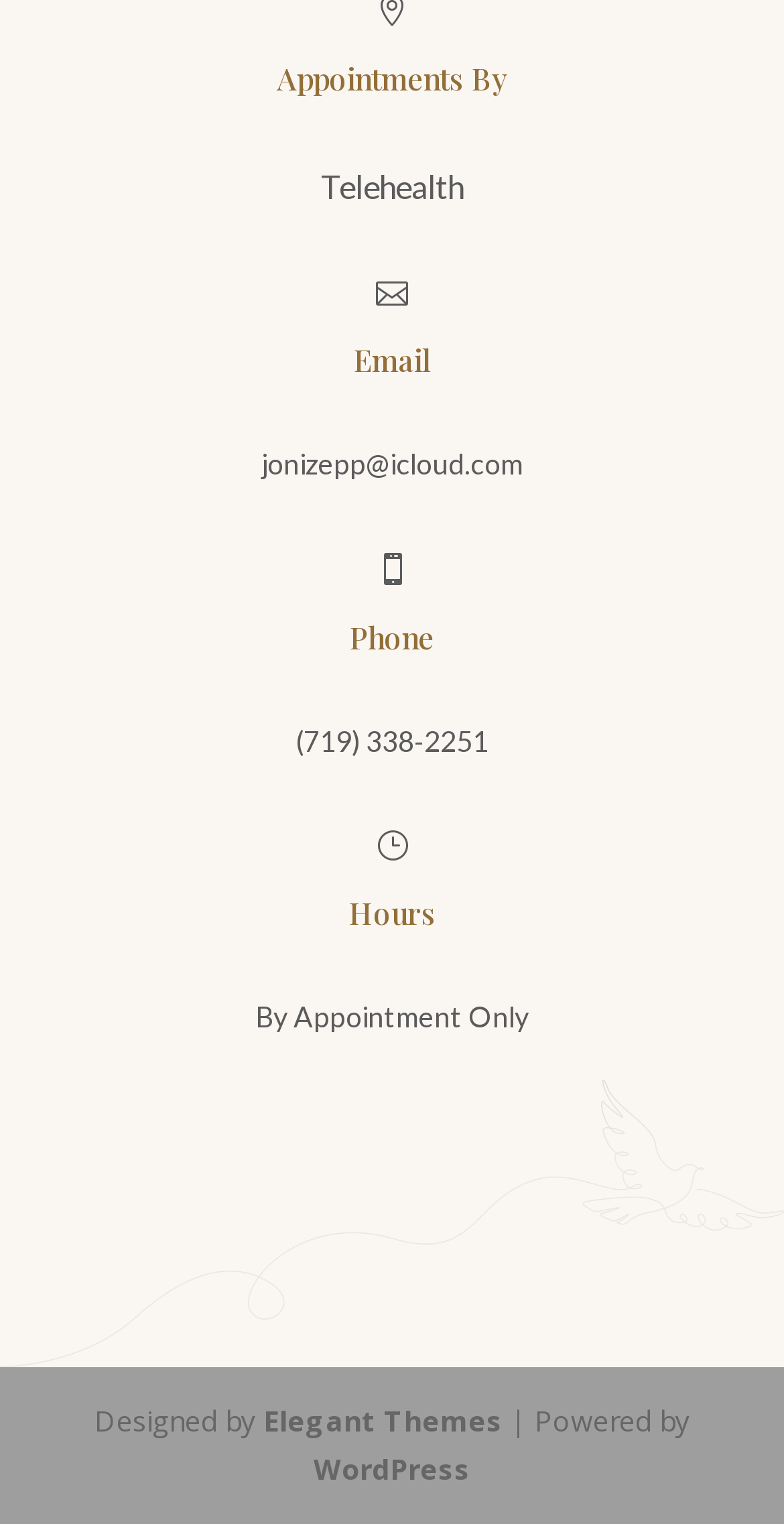Based on the description "jonizepp@icloud.com", find the bounding box of the specified UI element.

[0.333, 0.293, 0.667, 0.316]